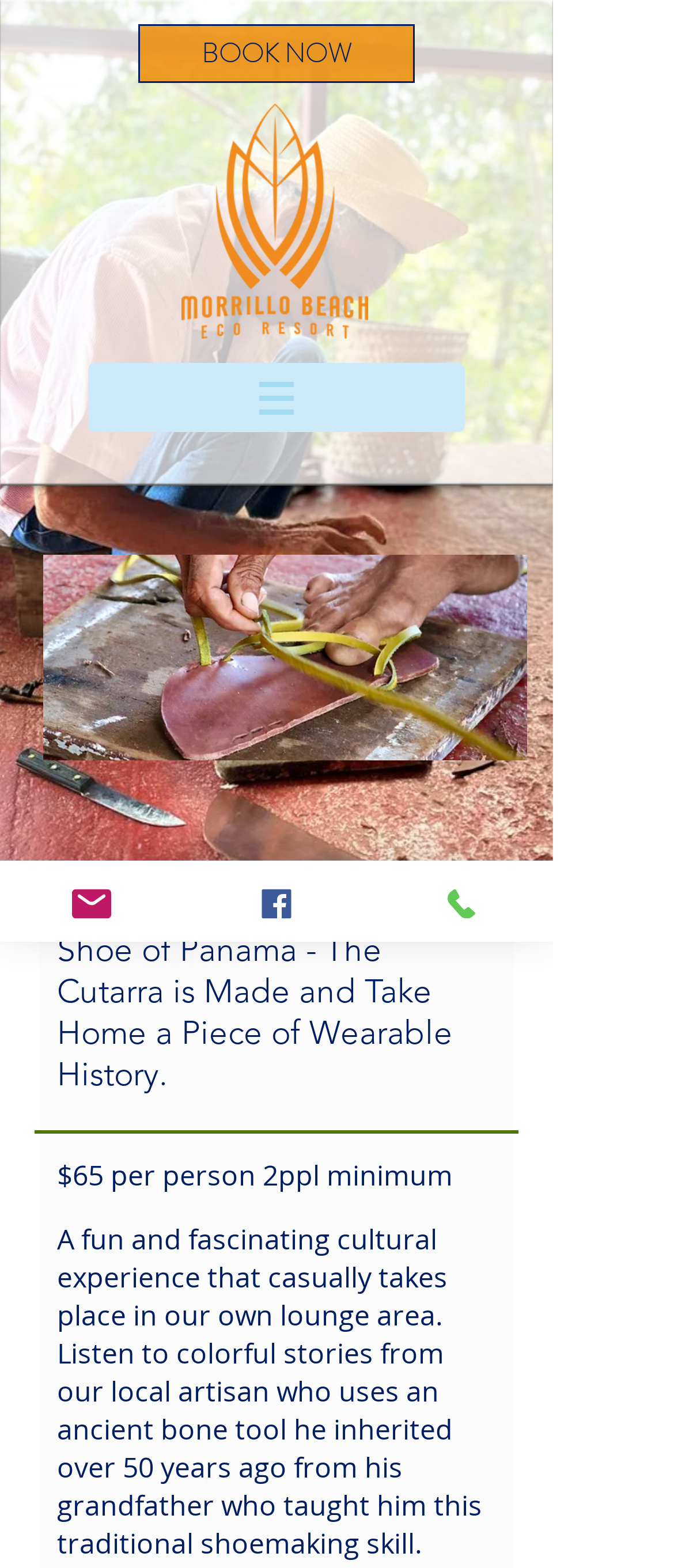What can you take home after the Cutarra making experience?
Provide a well-explained and detailed answer to the question.

I found this information by looking at the text 'Take Home a Piece of Wearable History' which indicates that after the experience, you can take home a piece of wearable history, which is the Cutarra made by the local artisan.